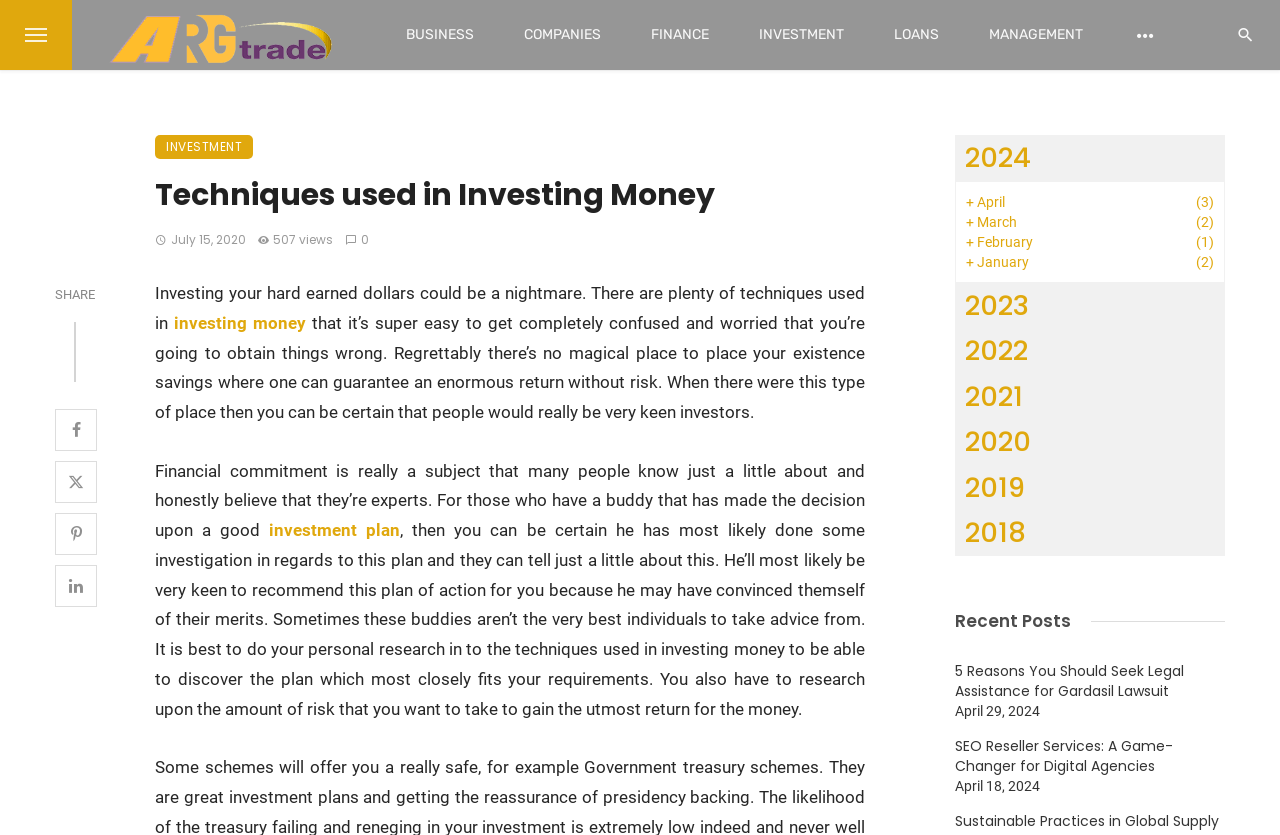Generate a comprehensive description of the contents of the webpage.

This webpage is about investing money and techniques used in investing. At the top, there is a logo on the left and a navigation menu with links to various categories such as BUSINESS, COMPANIES, FINANCE, INVESTMENT, LOANS, and MANAGEMENT. On the right side of the navigation menu, there is a button with an icon.

Below the navigation menu, there is a header section with a title "Techniques used in Investing Money" and a time stamp "July 15, 2020 at 8:59 am". Next to the time stamp, there is a text "507 views" and a link with an icon.

The main content of the webpage is divided into several paragraphs of text. The text discusses the challenges of investing money, the importance of doing one's own research, and the need to be cautious when taking advice from others. There are also links to related topics such as "investment plan" within the text.

On the right side of the webpage, there is a sidebar with a list of years from 2018 to 2024, each with a link to a corresponding webpage. Below the list of years, there is a section titled "Recent Posts" with links to several articles, including "5 Reasons You Should Seek Legal Assistance for Gardasil Lawsuit" and "SEO Reseller Services: A Game-Changer for Digital Agencies", each with a corresponding date.